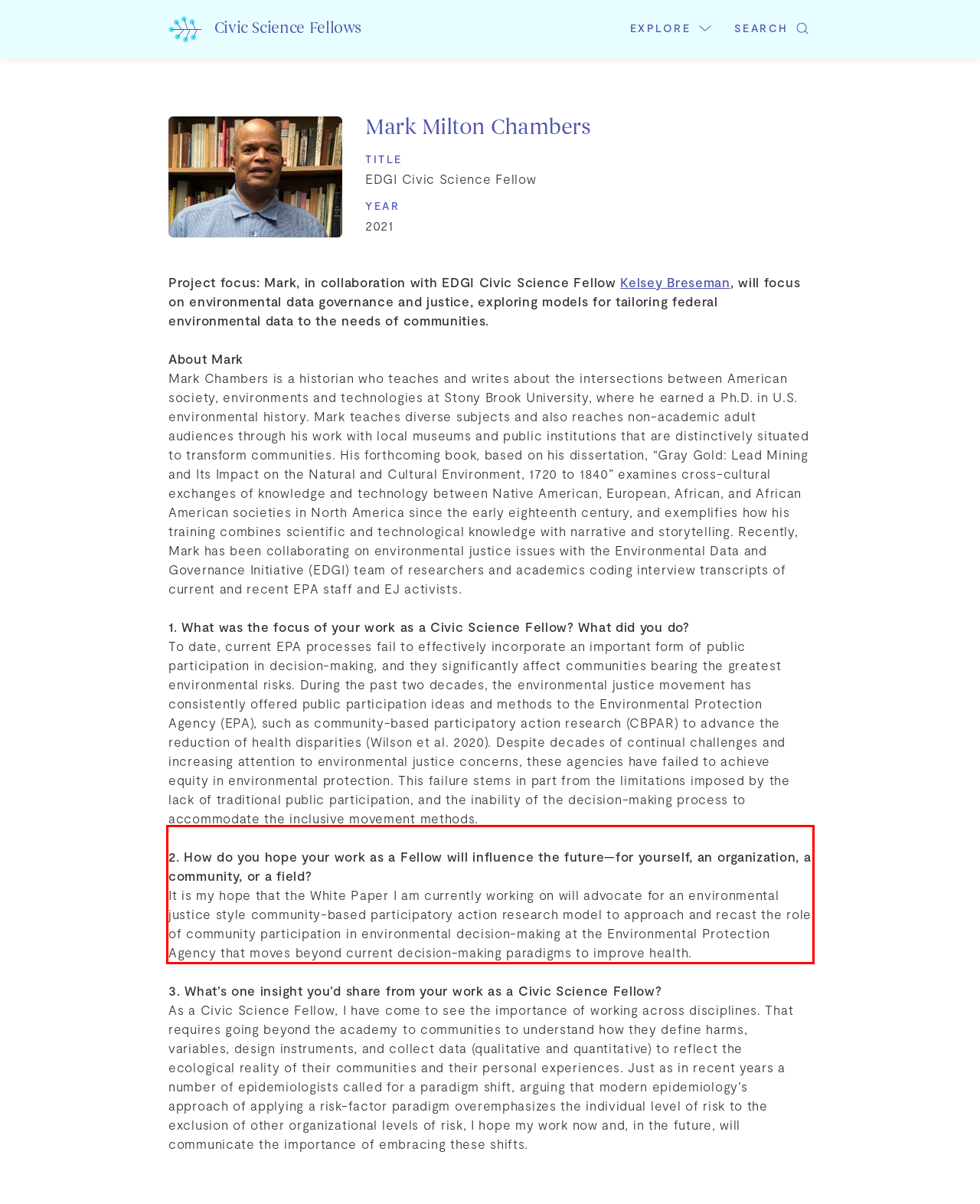Examine the screenshot of the webpage, locate the red bounding box, and generate the text contained within it.

2. How do you hope your work as a Fellow will influence the future—for yourself, an organization, a community, or a field? It is my hope that the White Paper I am currently working on will advocate for an environmental justice style community-based participatory action research model to approach and recast the role of community participation in environmental decision-making at the Environmental Protection Agency that moves beyond current decision-making paradigms to improve health.